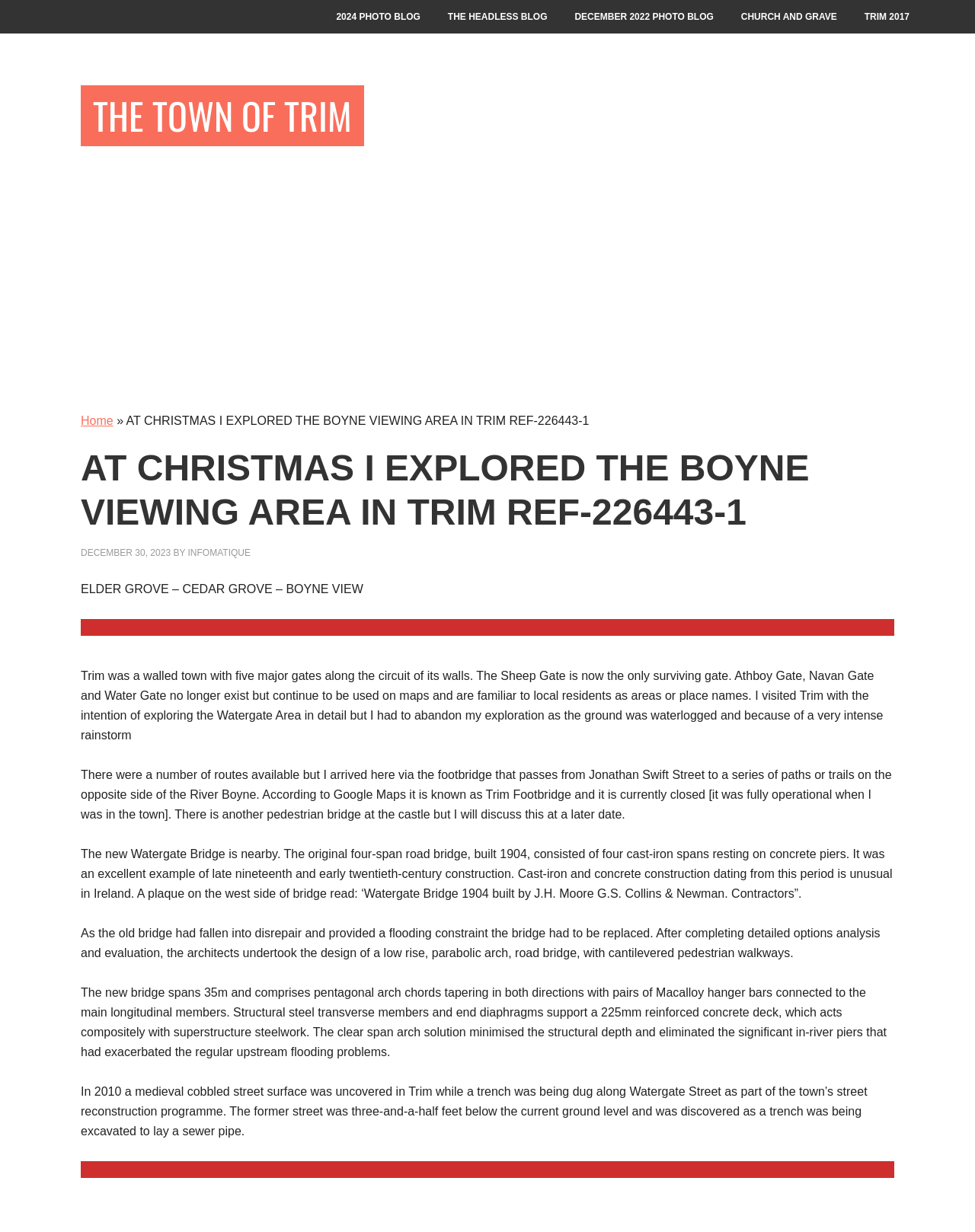What is the name of the bridge that the author used to cross the River Boyne?
Provide a one-word or short-phrase answer based on the image.

Trim Footbridge